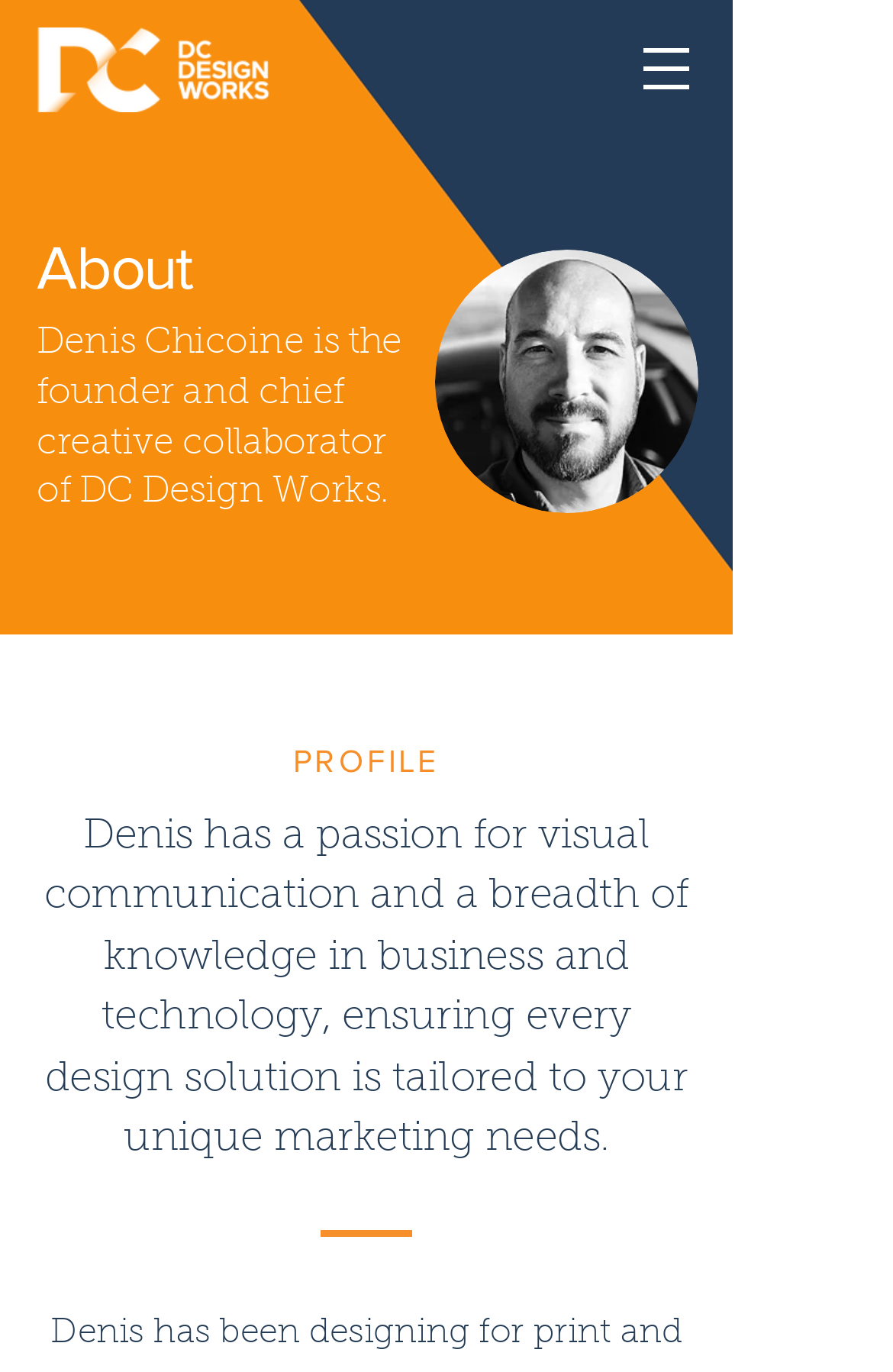What is the location of Denis Chicoine? Based on the screenshot, please respond with a single word or phrase.

Regina, SK Canada